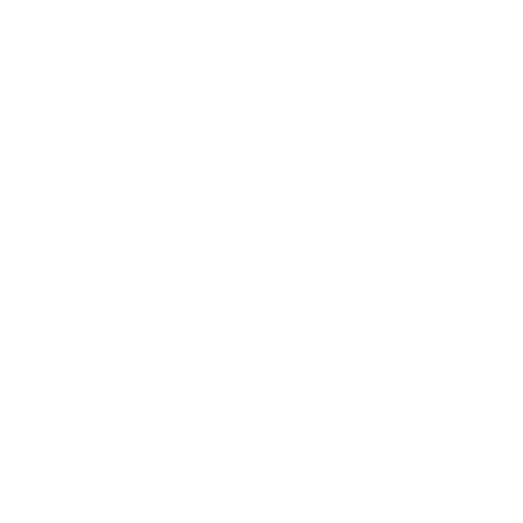How long does it take to charge the speaker?
Using the image, give a concise answer in the form of a single word or short phrase.

2 hours